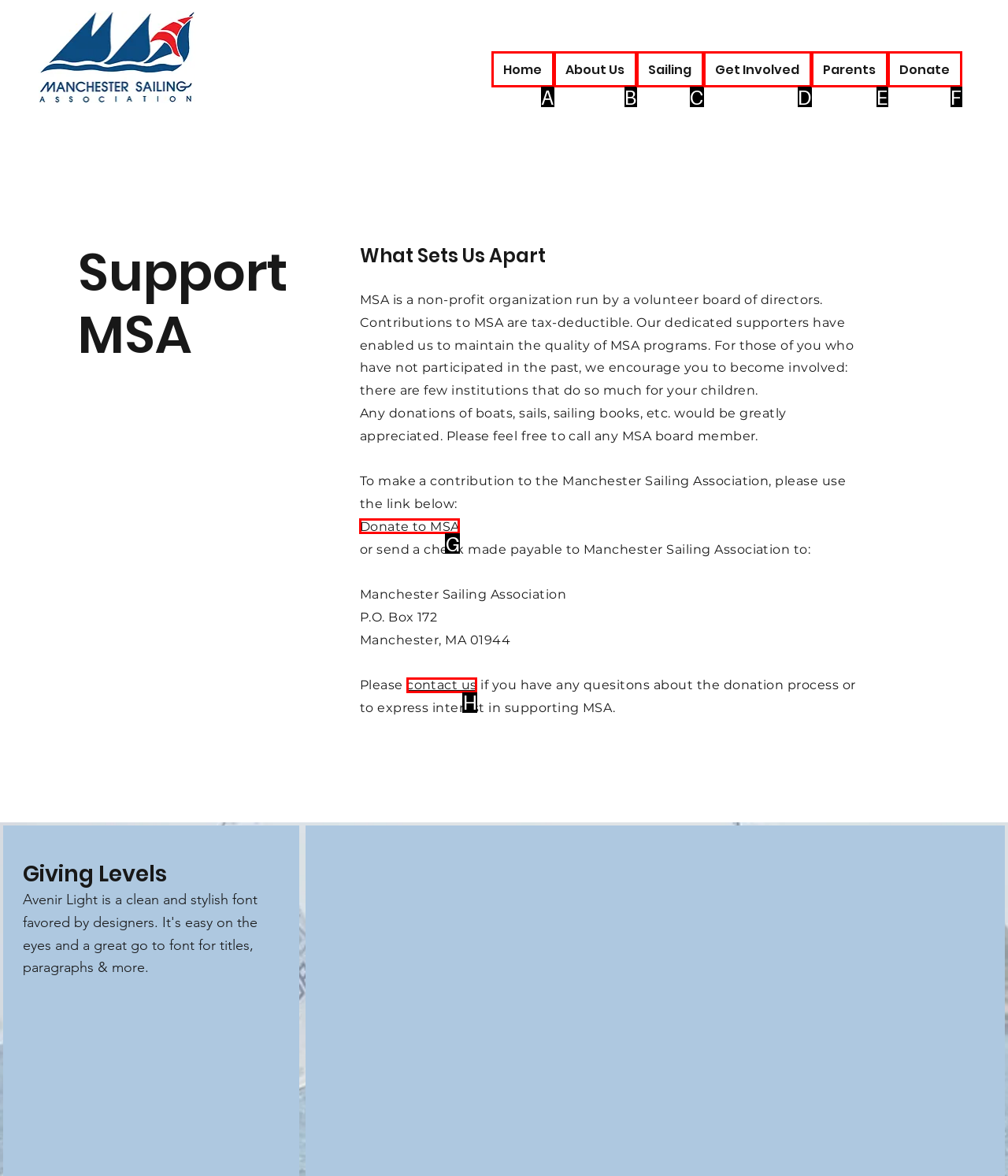Choose the HTML element that best fits the given description: Home. Answer by stating the letter of the option.

A